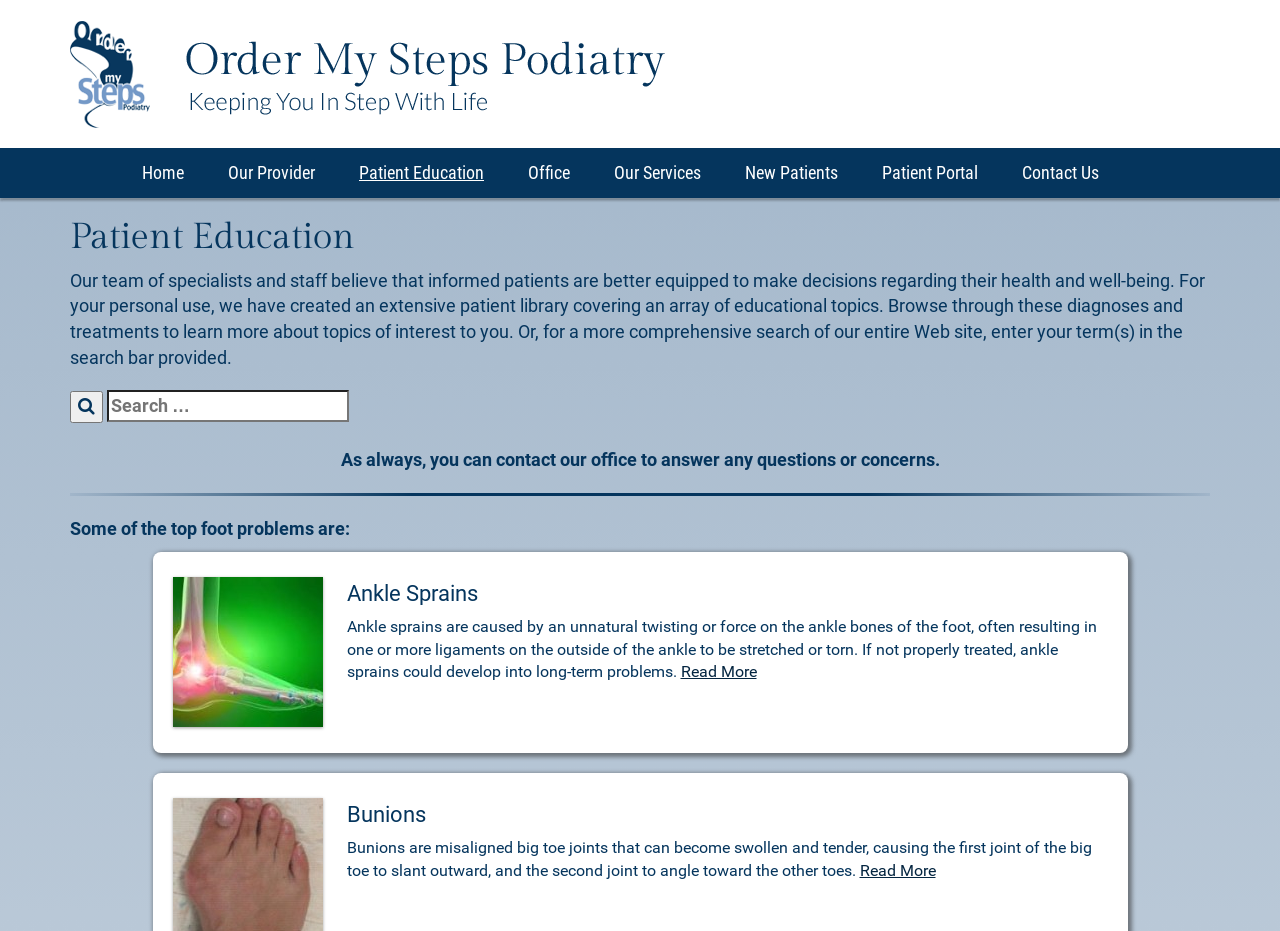What is the topic of the patient library?
Using the image, provide a concise answer in one word or a short phrase.

Educational topics